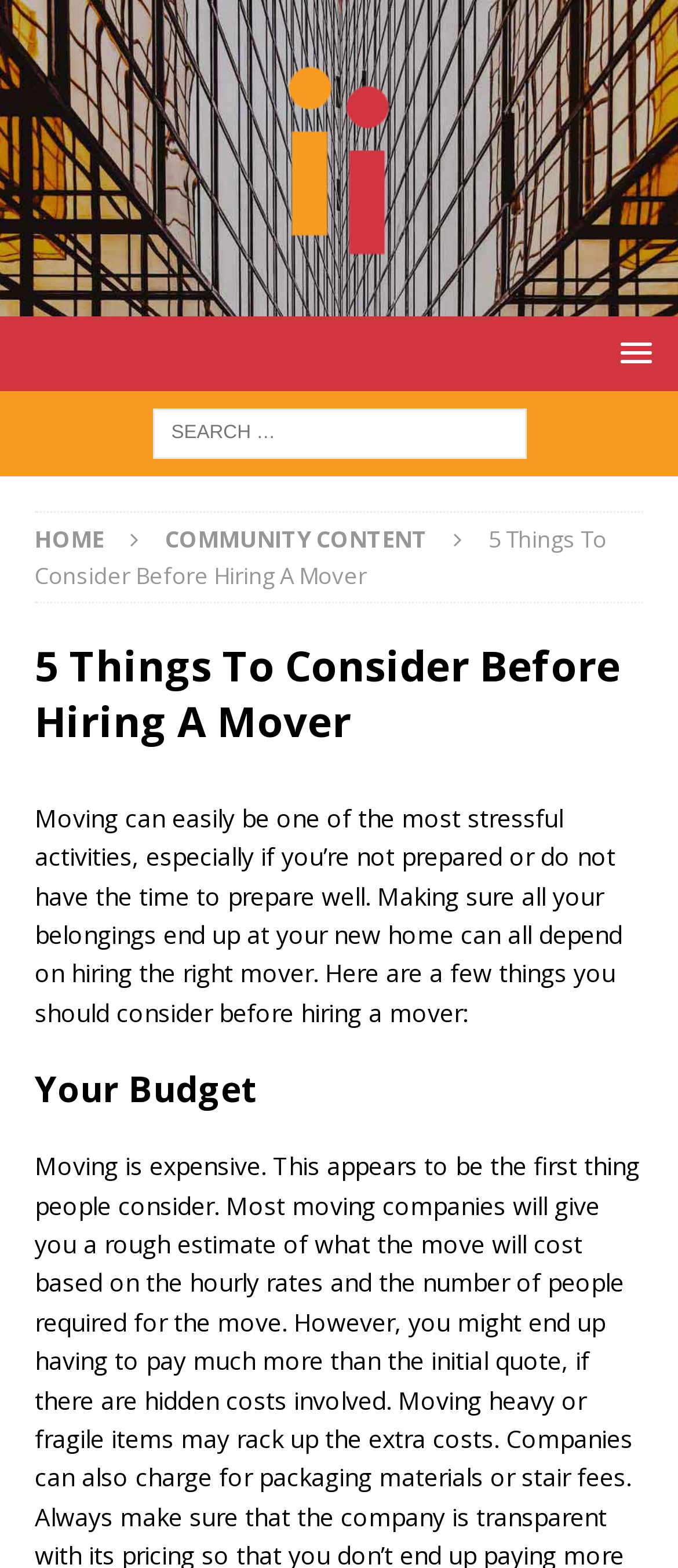Respond to the question with just a single word or phrase: 
What is the first thing to consider before hiring a mover?

Your Budget